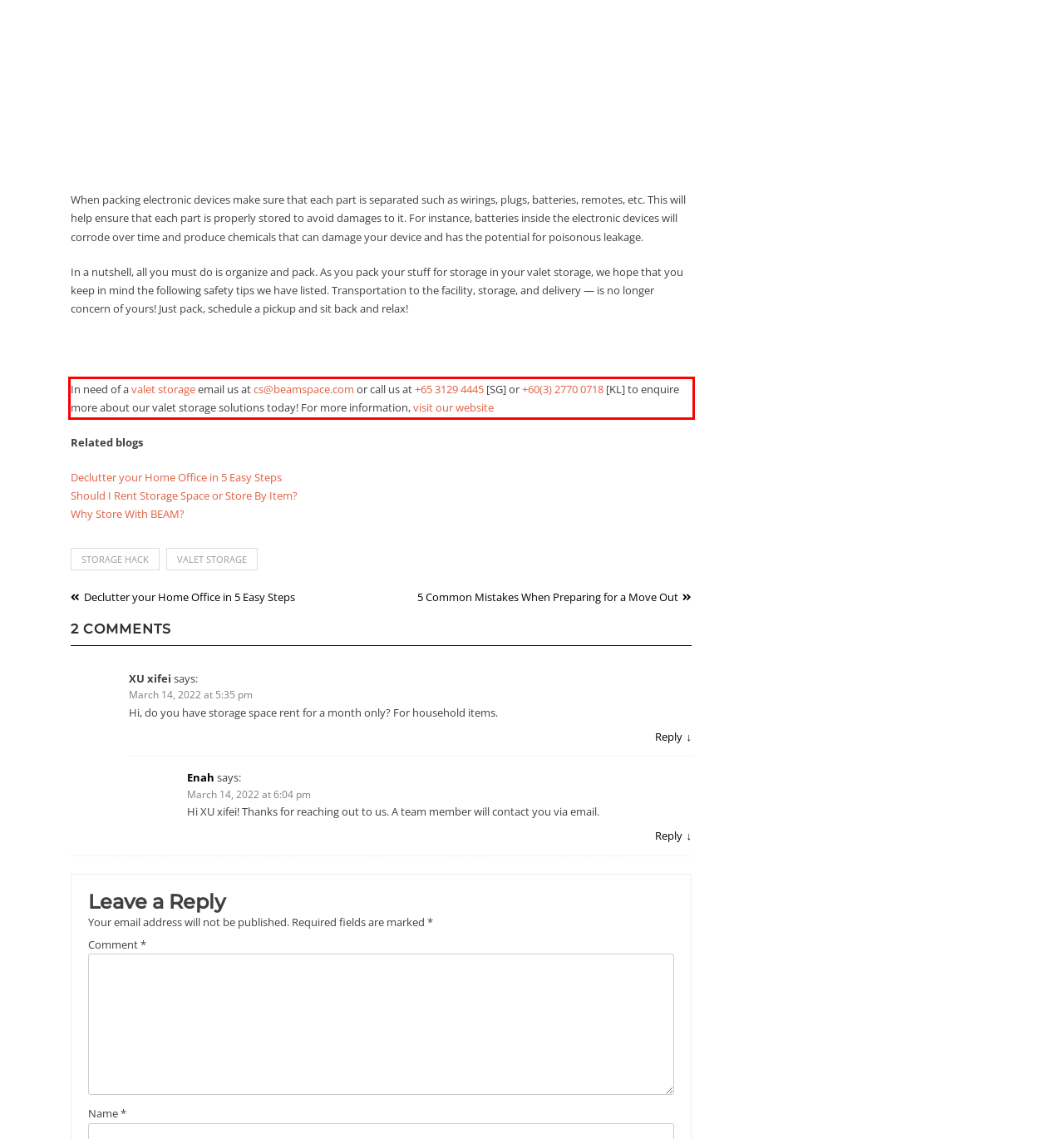Given a screenshot of a webpage with a red bounding box, please identify and retrieve the text inside the red rectangle.

In need of a valet storage email us at cs@beamspace.com or call us at +65 3129 4445 [SG] or +60(3) 2770 0718 [KL] to enquire more about our valet storage solutions today! For more information, visit our website